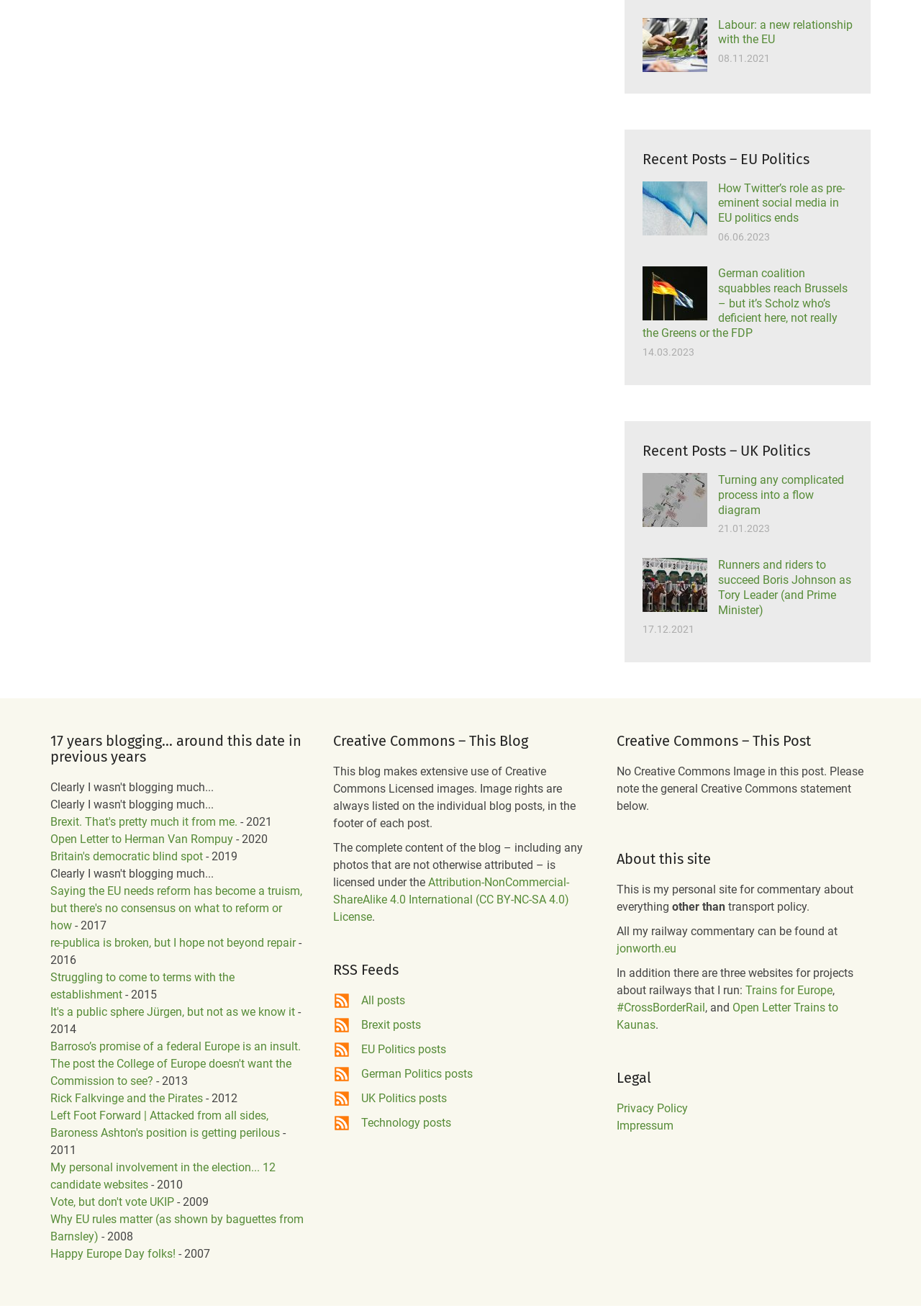What is the date of the second blog post?
Please answer using one word or phrase, based on the screenshot.

06.06.2023